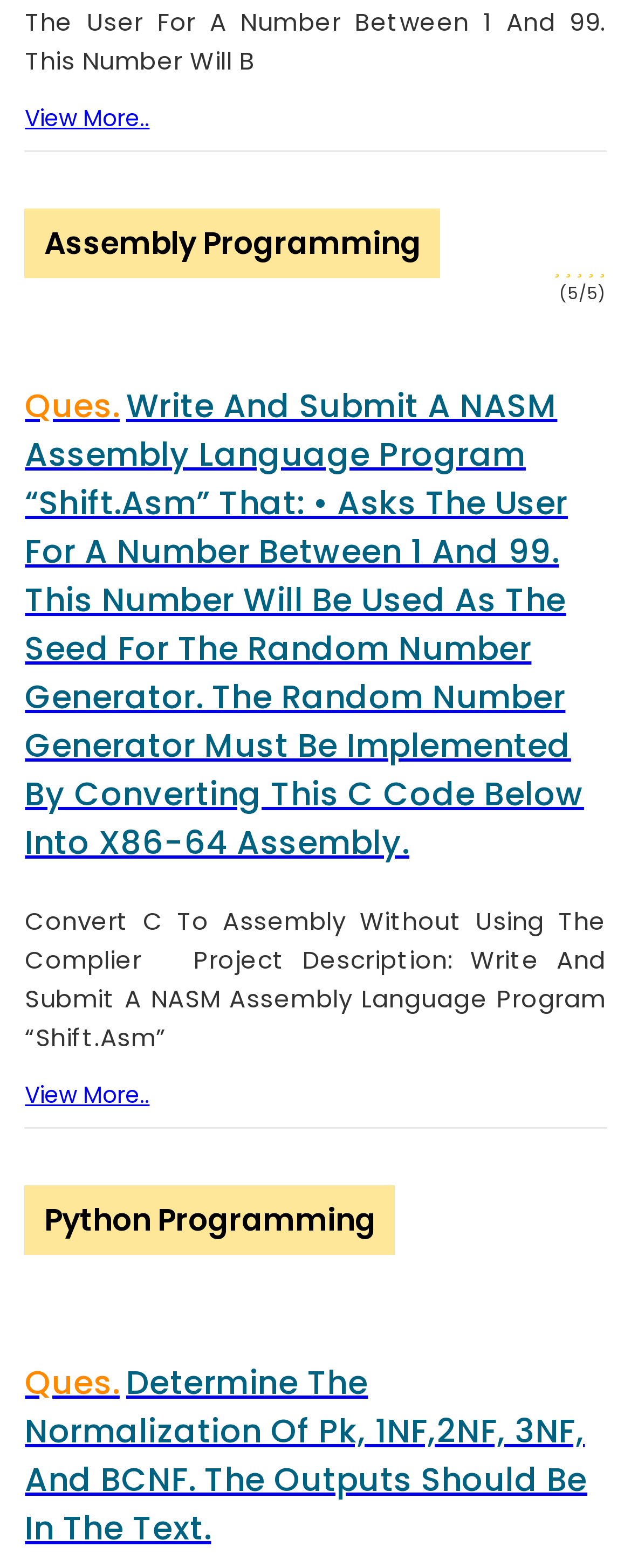Identify the bounding box coordinates for the element you need to click to achieve the following task: "Click on the link to RogerEbert.com". Provide the bounding box coordinates as four float numbers between 0 and 1, in the form [left, top, right, bottom].

None